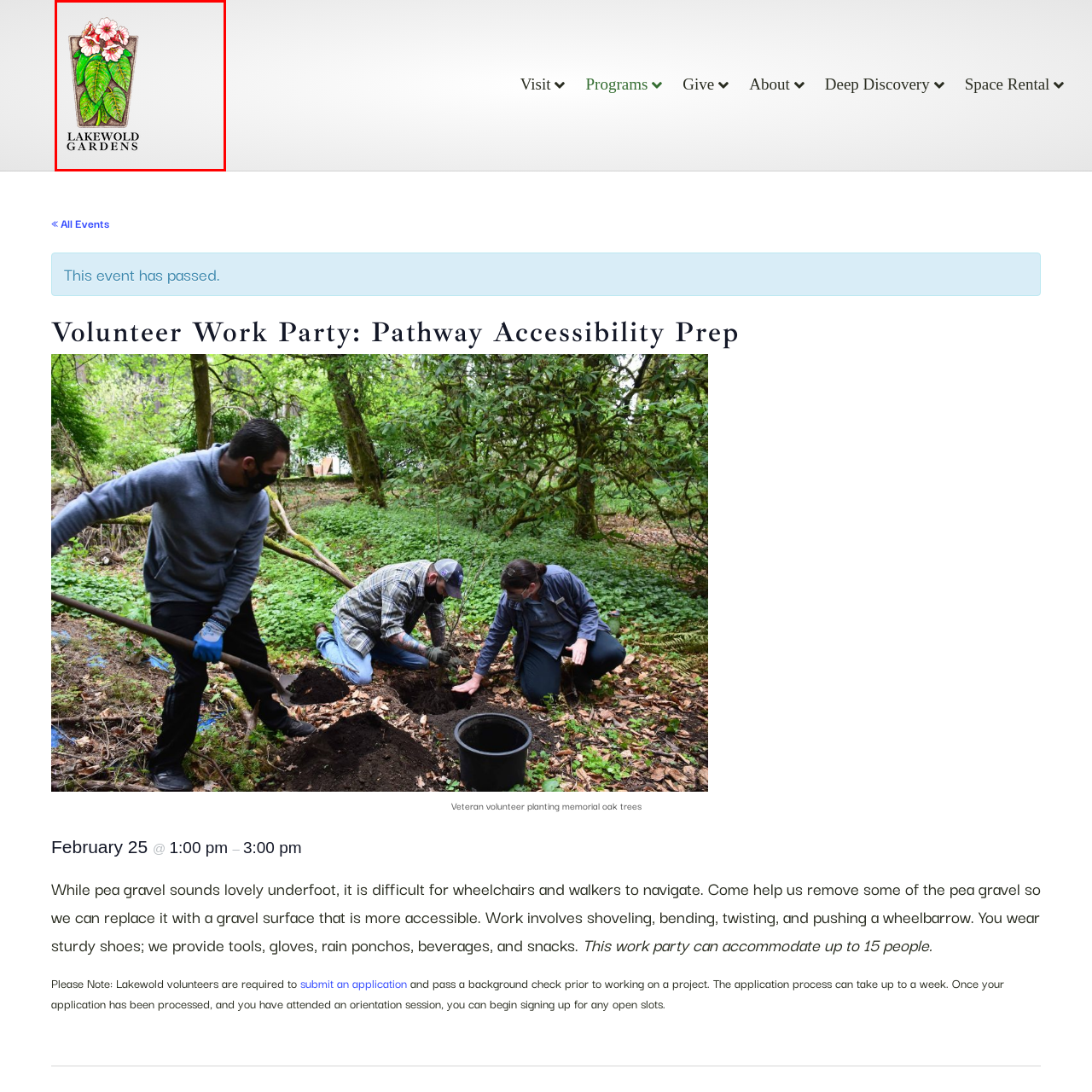What is the dominant color of the flowers in the planter?
Direct your attention to the area of the image outlined in red and provide a detailed response based on the visual information available.

The caption explicitly states that the planter is filled with 'vibrant pink flowers', indicating that pink is the dominant color of the flowers.